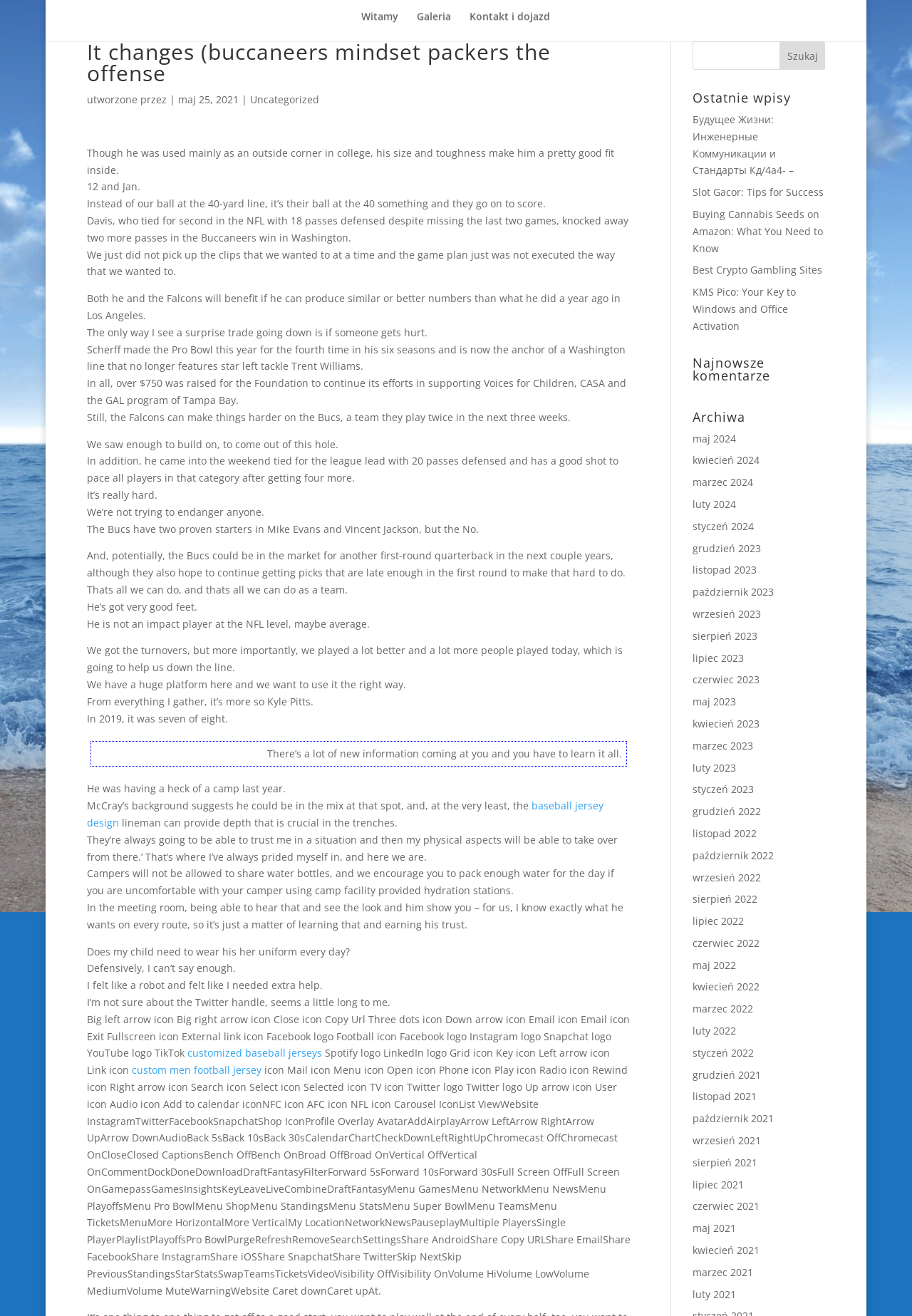Please provide a detailed answer to the question below based on the screenshot: 
What is the author of the article?

The webpage does not explicitly mention the author of the article, so it is unknown.